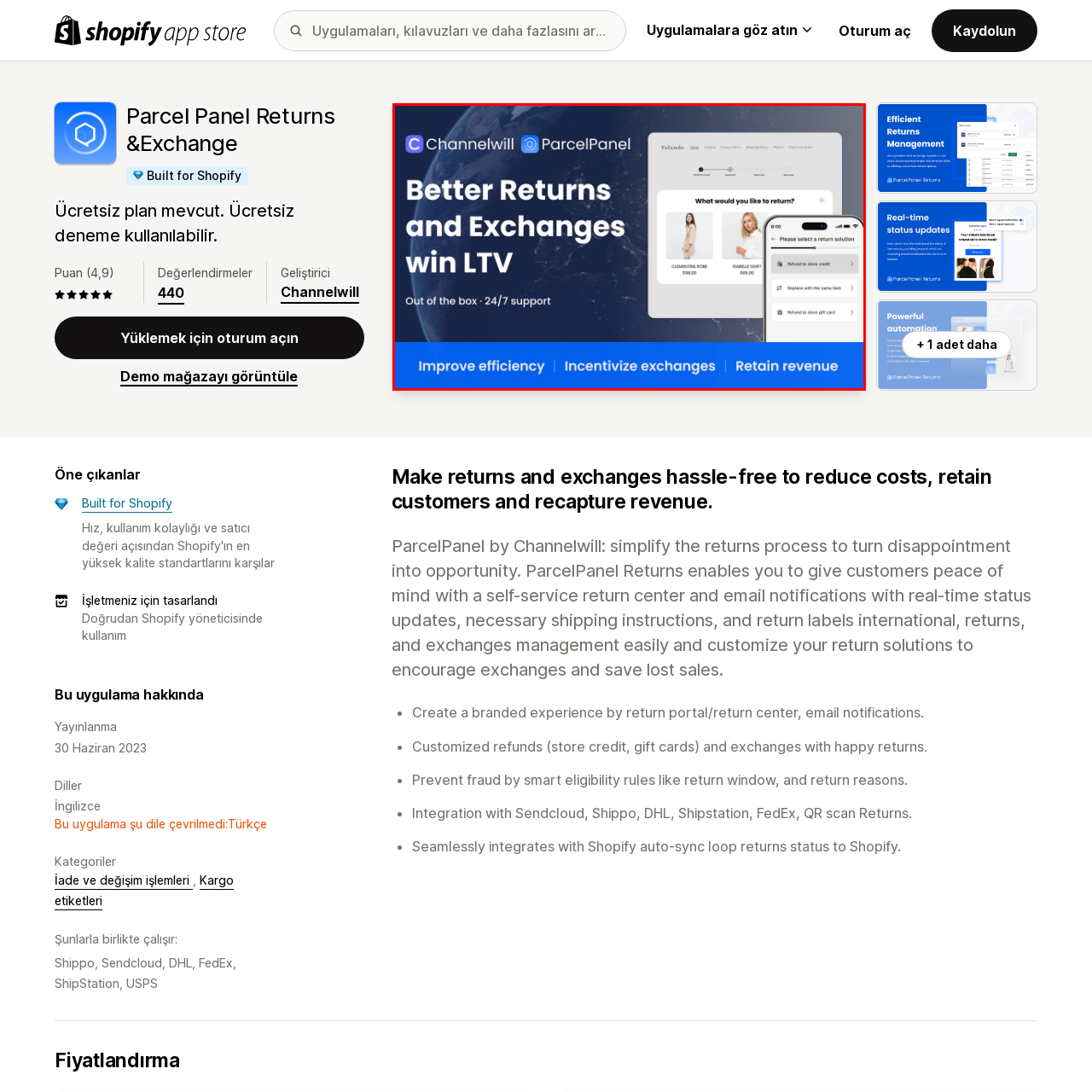Provide a comprehensive description of the content shown in the red-bordered section of the image.

The image presents a promotional display for Channelwill's ParcelPanel, emphasizing its capabilities in facilitating returns and exchanges. Prominently featured is a sleek interface mockup showcasing the return process, which includes options for customers to select items for return. The design integrates visuals of two clothing items with prices, alongside a user-friendly prompt asking, "What would you like to return?" 

The background highlights a globe, reinforcing the theme of global accessibility and support. The text underscores key benefits, including "Better Returns and Exchanges win LTV," and mentions that the service is "Out of the box - 24/7 support." Additional calls to action in the lower section assert the service's objectives: "Improve efficiency," "Incentivize exchanges," and "Retain revenue," emphasizing its comprehensive approach to simplifying return processes for businesses and enhancing customer satisfaction.